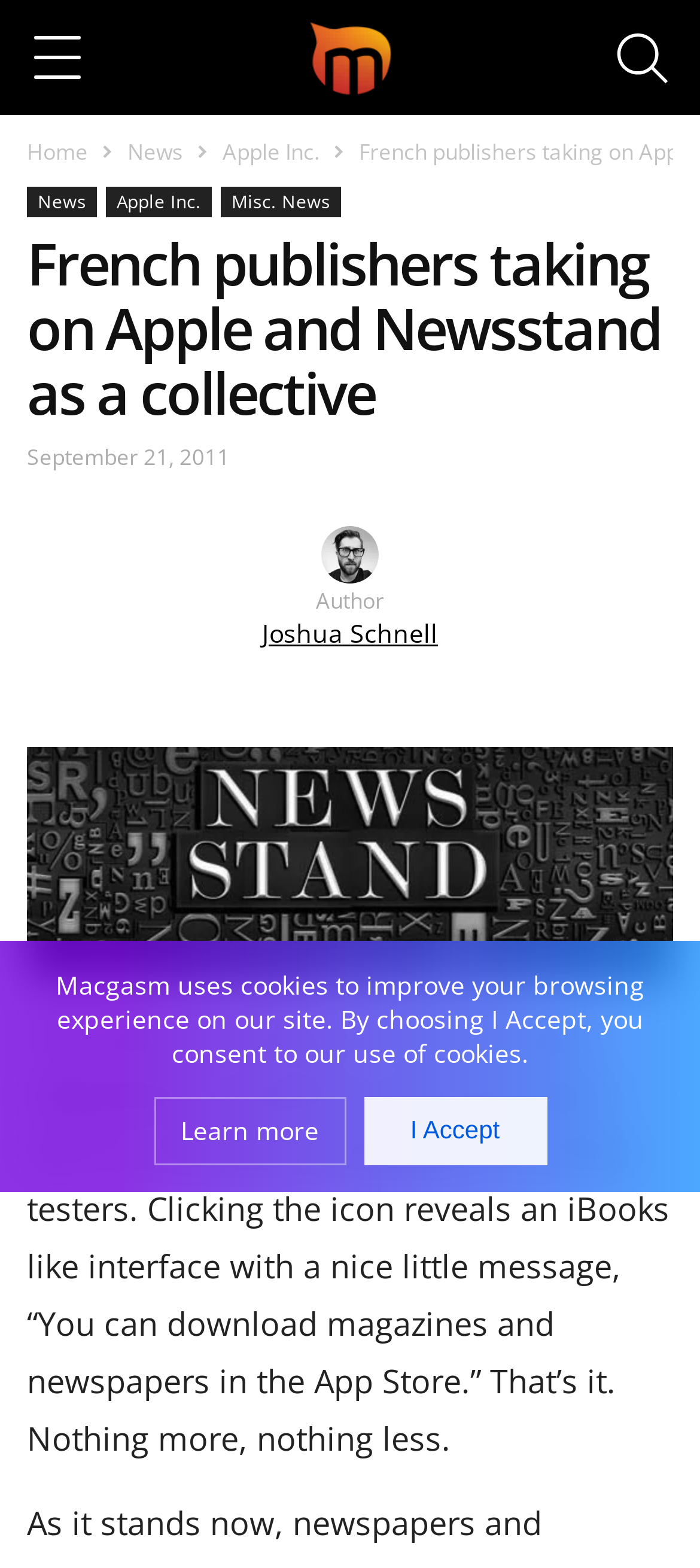What is the topic of the article?
Refer to the image and offer an in-depth and detailed answer to the question.

I inferred the answer by reading the heading 'French publishers taking on Apple and Newsstand as a collective' and understanding the context of the article.